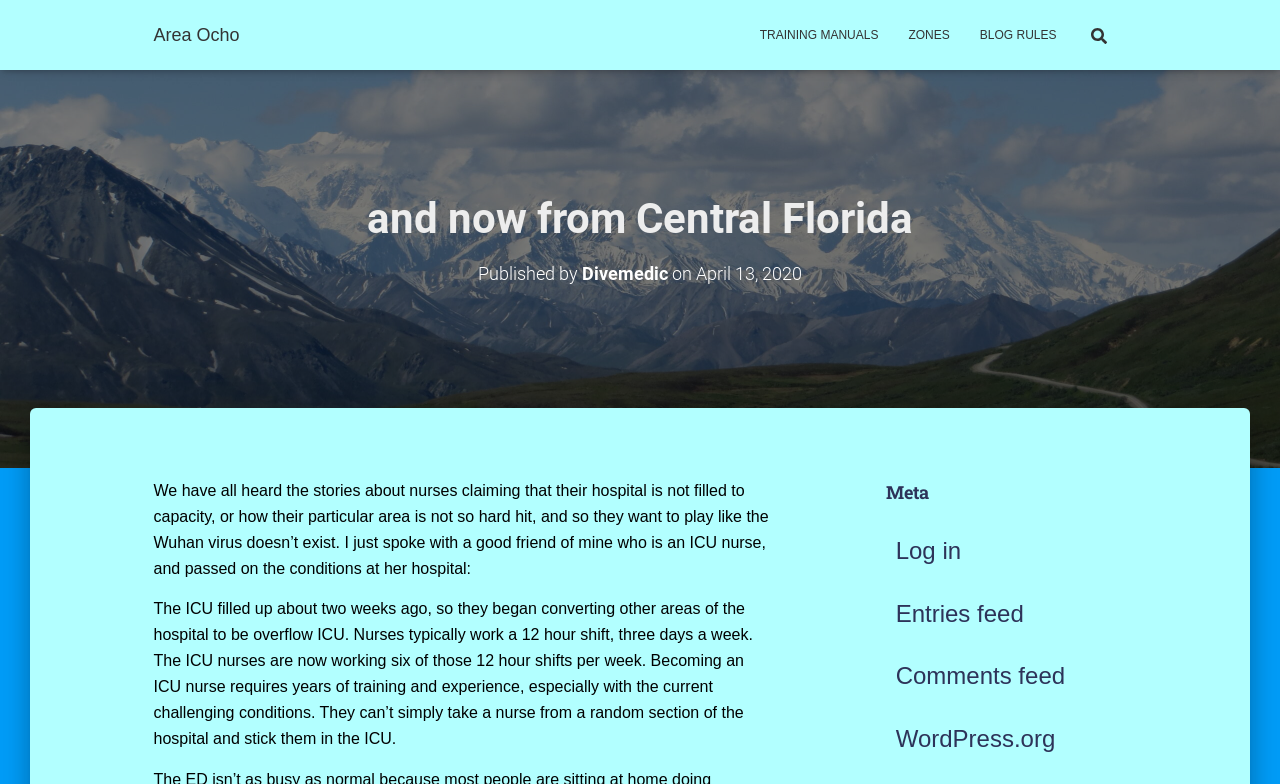What is the purpose of converting other areas of the hospital?
Using the image, provide a detailed and thorough answer to the question.

The text states that the ICU filled up about two weeks ago, so they began converting other areas of the hospital to be overflow ICU, indicating that the purpose of the conversion is to provide additional ICU capacity.